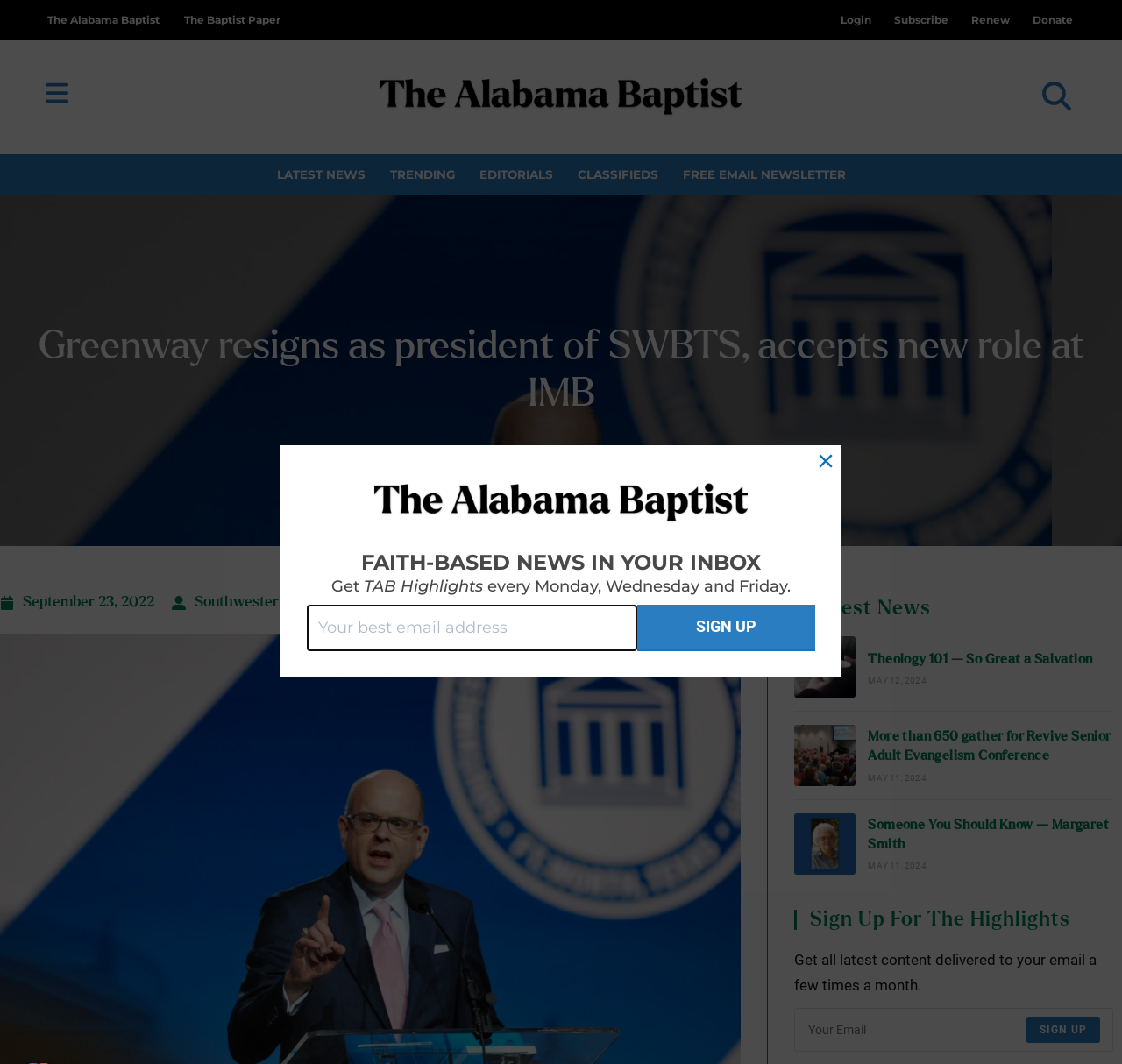Please predict the bounding box coordinates of the element's region where a click is necessary to complete the following instruction: "Close the dialog". The coordinates should be represented by four float numbers between 0 and 1, i.e., [left, top, right, bottom].

[0.723, 0.42, 0.748, 0.446]